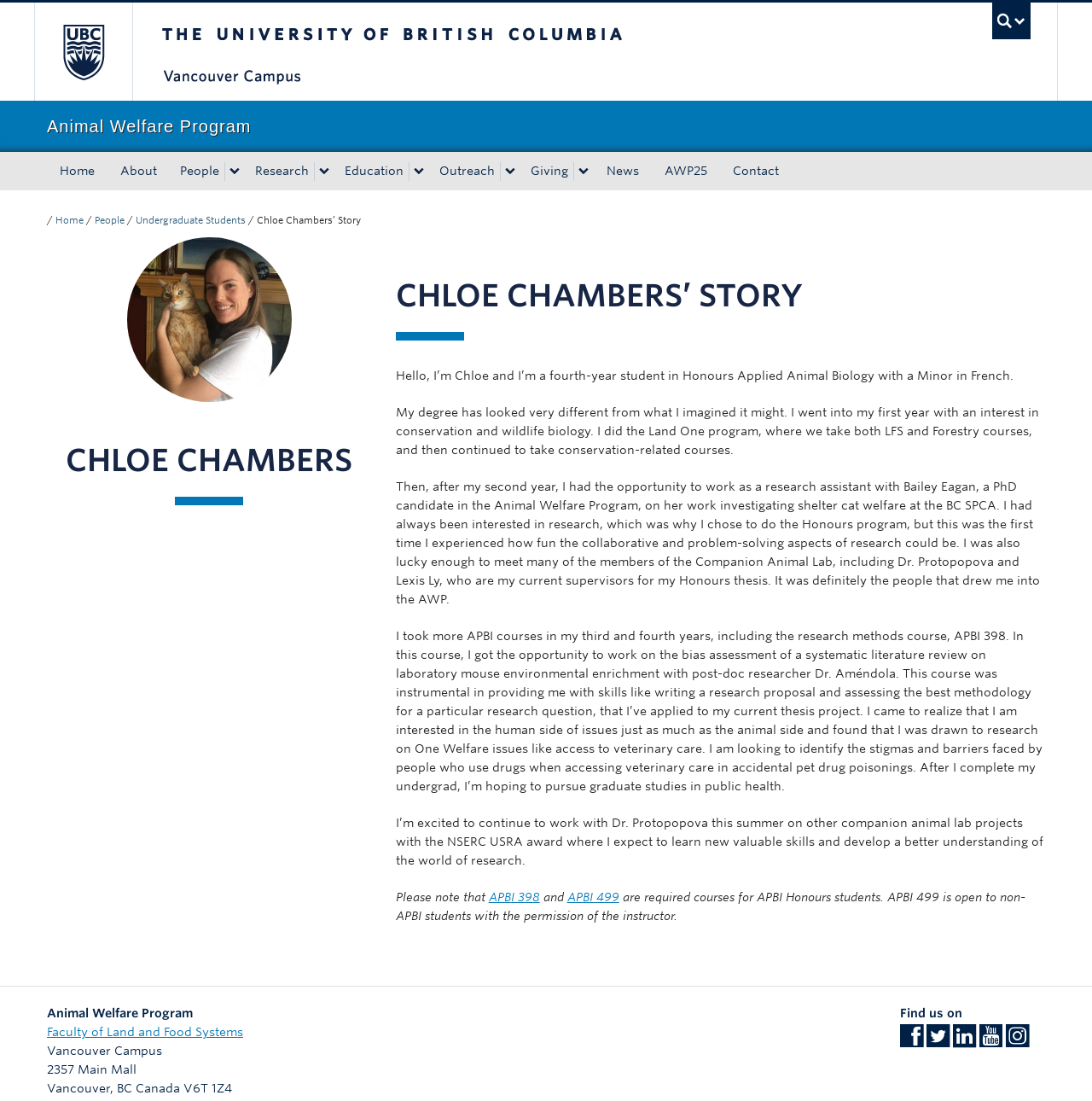Highlight the bounding box coordinates of the element you need to click to perform the following instruction: "Expand the People menu."

[0.205, 0.147, 0.224, 0.164]